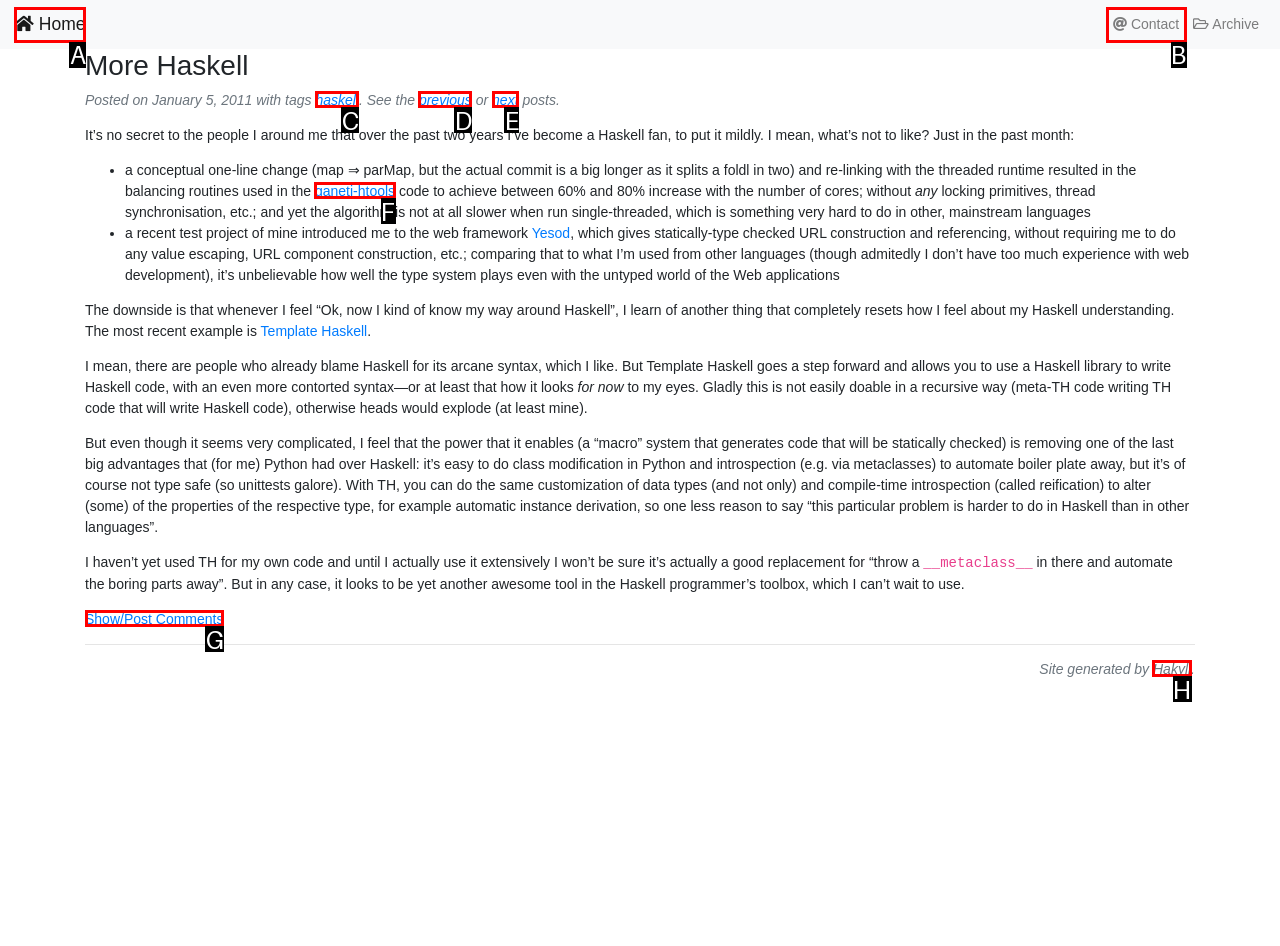Find the UI element described as: Show/Post Comments
Reply with the letter of the appropriate option.

G